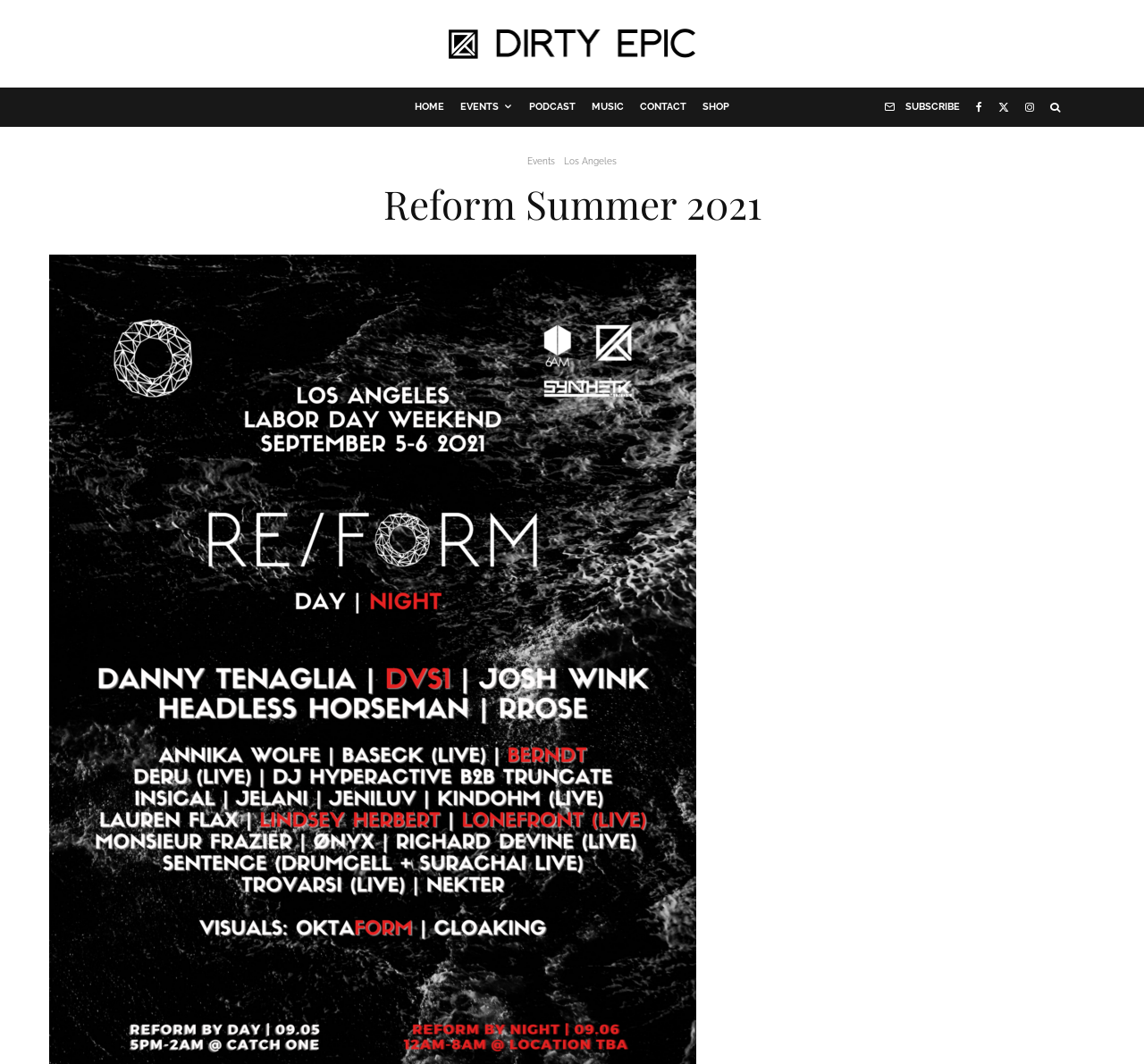Deliver a detailed narrative of the webpage's visual and textual elements.

The webpage is about Reform Summer 2021, a music event. At the top left, there is a logo of Dirty Epic Header, which is also a link. Next to it, there are several links to different sections of the website, including HOME, EVENTS, PODCAST, MUSIC, CONTACT, SHOP, and SUBSCRIBE. These links are aligned horizontally and take up the top portion of the page.

Below the links, there is a large heading that reads "Reform Summer 2021". This heading spans almost the entire width of the page.

On the right side of the page, there are two more links: "Events" and "Los Angeles". These links are positioned below the top navigation links and are aligned vertically.

At the top right corner, there are several social media links, including Facebook, Instagram, and an unknown icon represented by "\uf002". These links are small and aligned horizontally.

Overall, the webpage has a simple and clean layout, with a clear focus on the Reform Summer 2021 event.